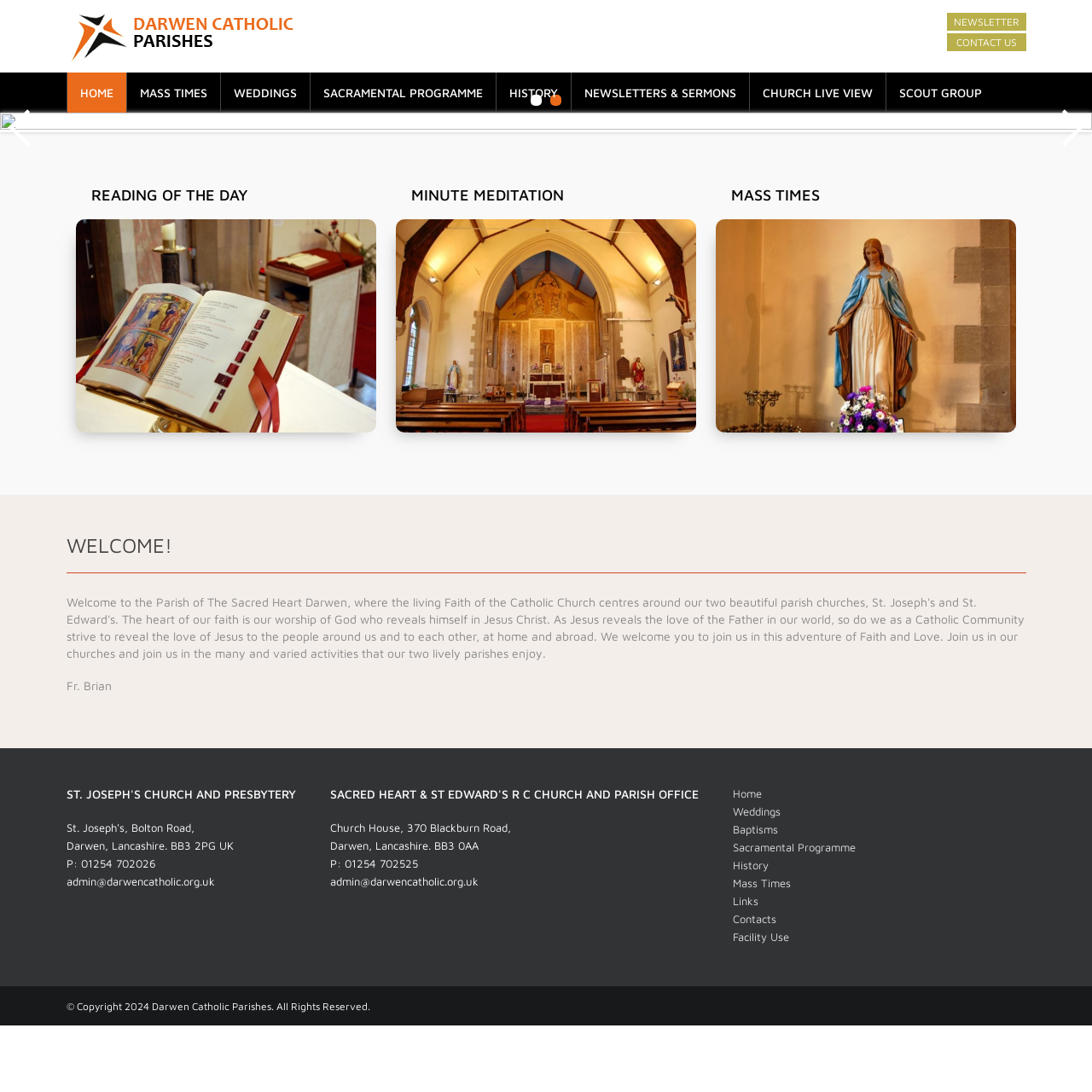Using the webpage screenshot, find the UI element described by June 5, 2024. Provide the bounding box coordinates in the format (top-left x, top-left y, bottom-right x, bottom-right y), ensuring all values are floating point numbers between 0 and 1.

None